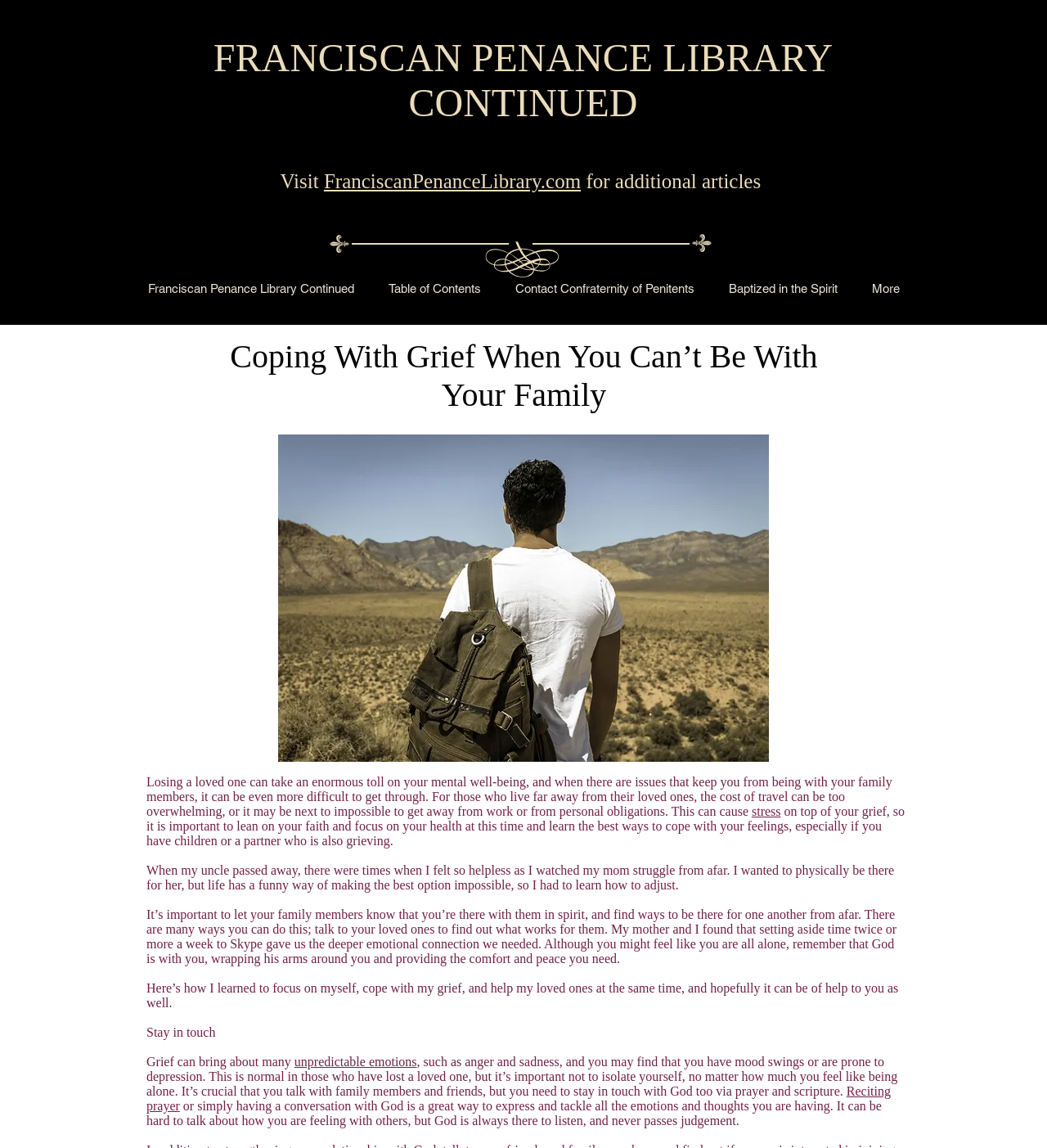Locate the bounding box coordinates of the area you need to click to fulfill this instruction: 'Contact Confraternity of Penitents'. The coordinates must be in the form of four float numbers ranging from 0 to 1: [left, top, right, bottom].

[0.475, 0.242, 0.679, 0.26]